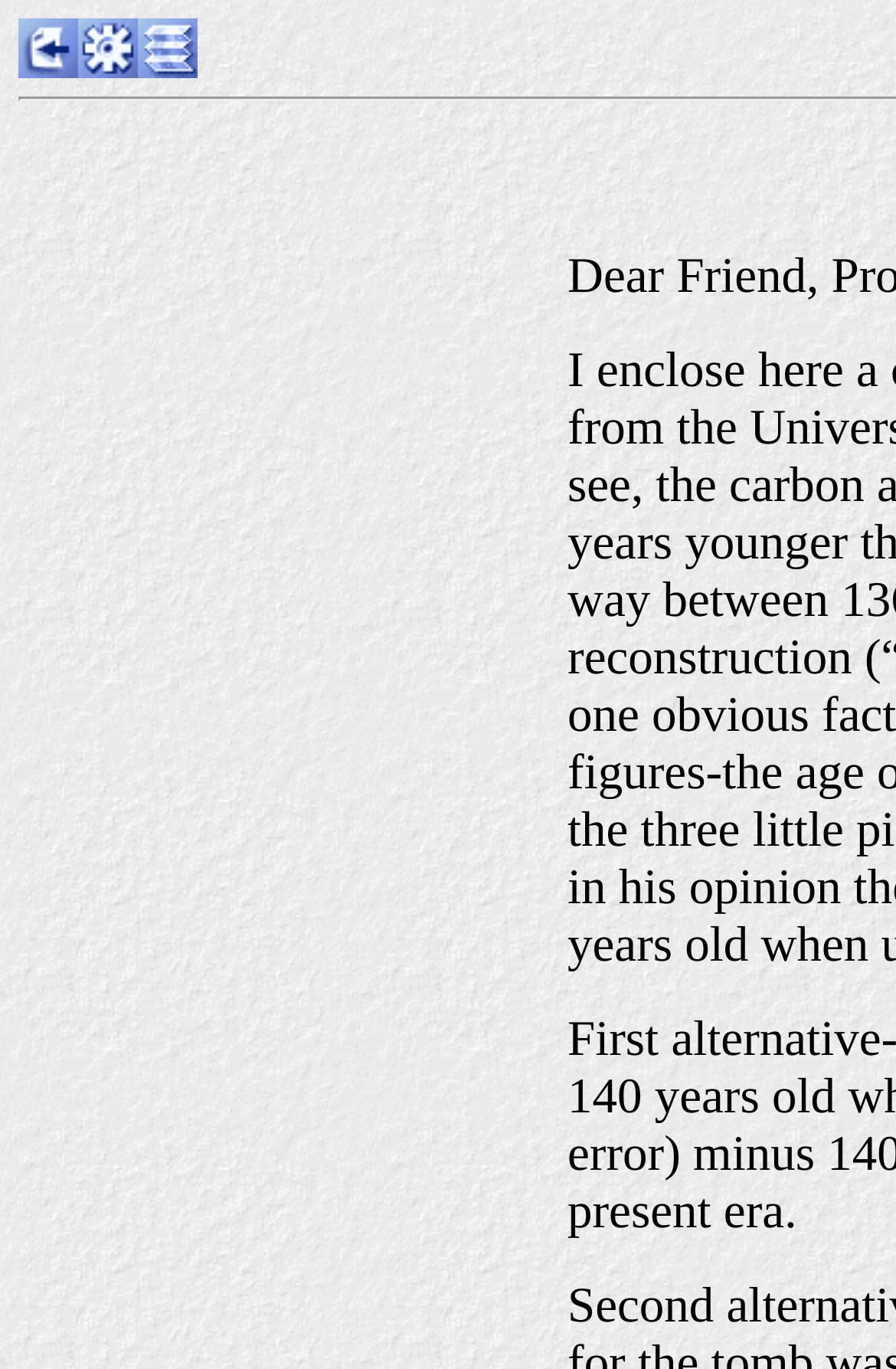Bounding box coordinates should be in the format (top-left x, top-left y, bottom-right x, bottom-right y) and all values should be floating point numbers between 0 and 1. Determine the bounding box coordinate for the UI element described as: parent_node: March 2, 1964

[0.021, 0.035, 0.087, 0.064]